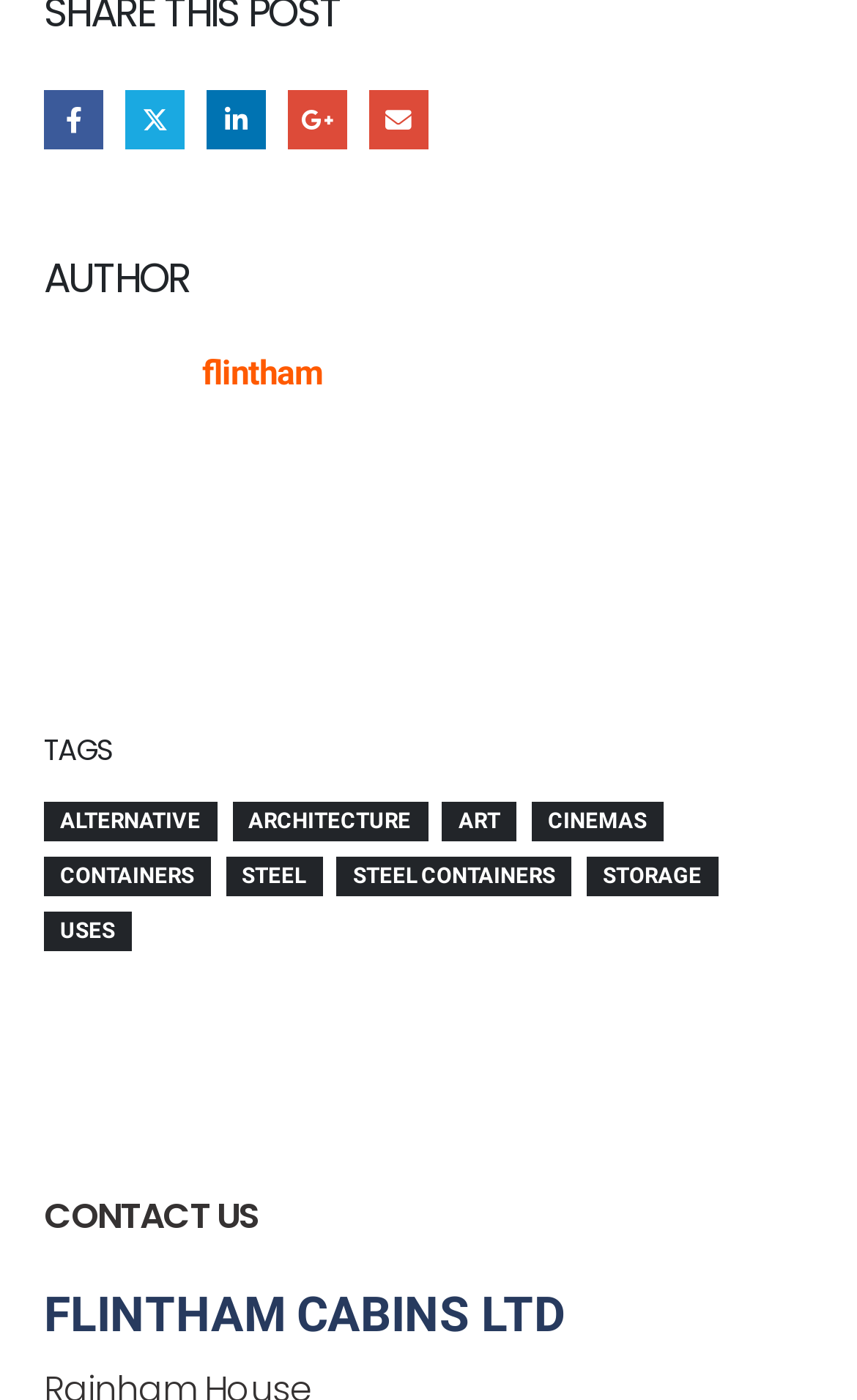Determine the bounding box coordinates of the target area to click to execute the following instruction: "View flintham's profile."

[0.236, 0.252, 0.377, 0.28]